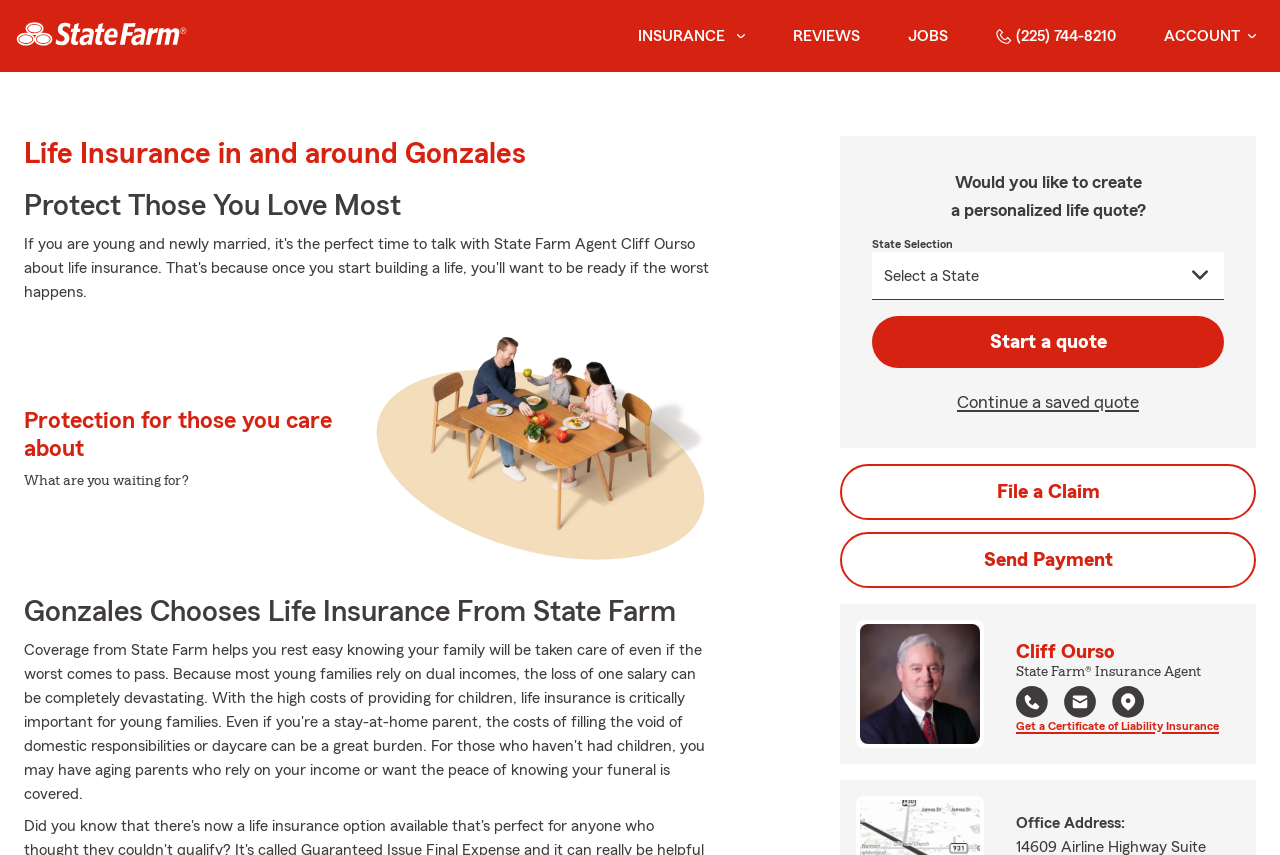What type of insurance is being offered?
From the details in the image, provide a complete and detailed answer to the question.

I found the type of insurance by looking at the heading 'Life Insurance in and around Gonzales' and the navigation menu item 'Insurance'.